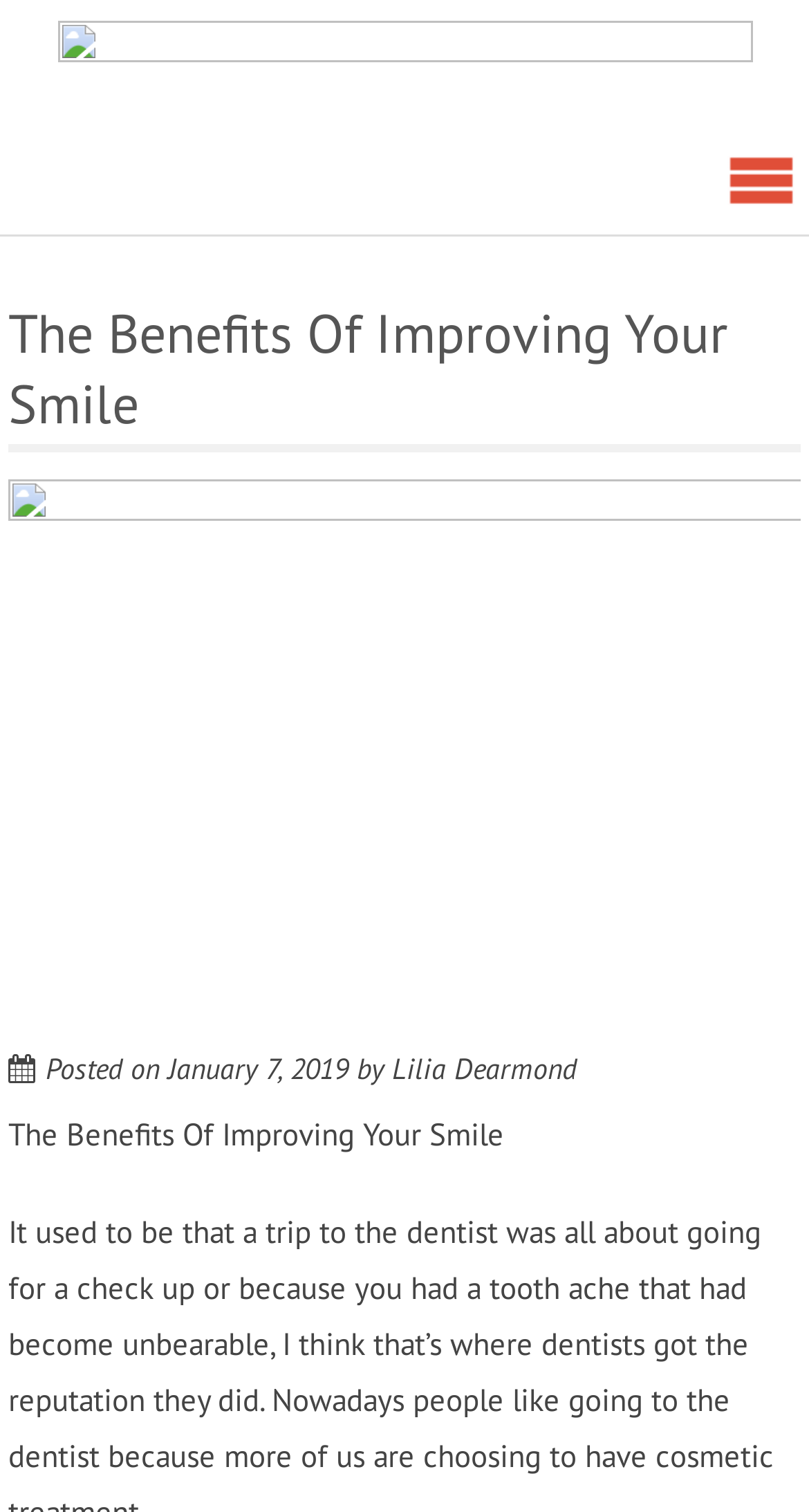Kindly respond to the following question with a single word or a brief phrase: 
What is the main topic of the post?

Improving Your Smile